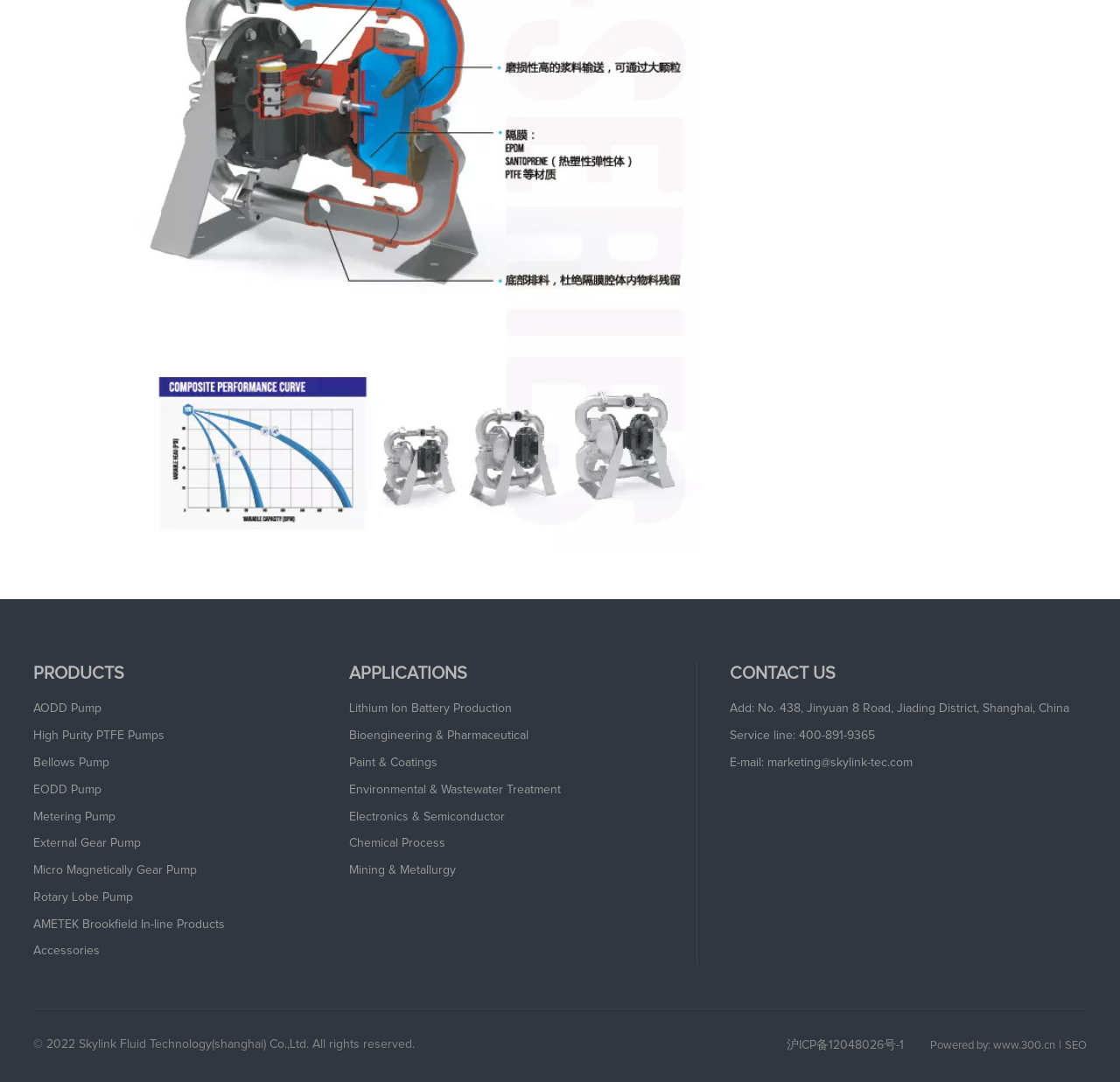What are the main categories on this webpage?
Refer to the image and give a detailed response to the question.

The webpage is divided into three main sections, which are 'PRODUCTS', 'APPLICATIONS', and 'CONTACT US', as indicated by the static text elements at the top of each section.